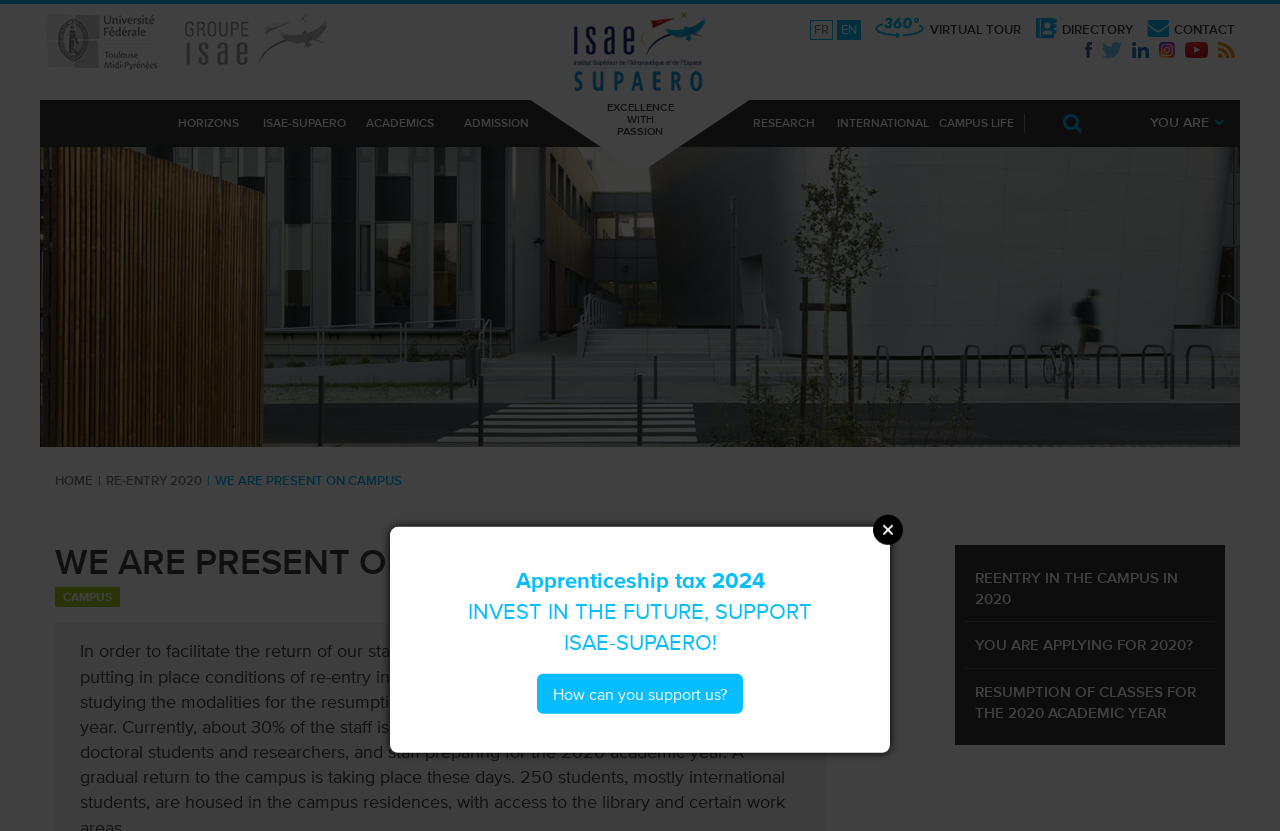Please determine the bounding box of the UI element that matches this description: Horizons. The coordinates should be given as (top-left x, top-left y, bottom-right x, bottom-right y), with all values between 0 and 1.

[0.125, 0.12, 0.2, 0.177]